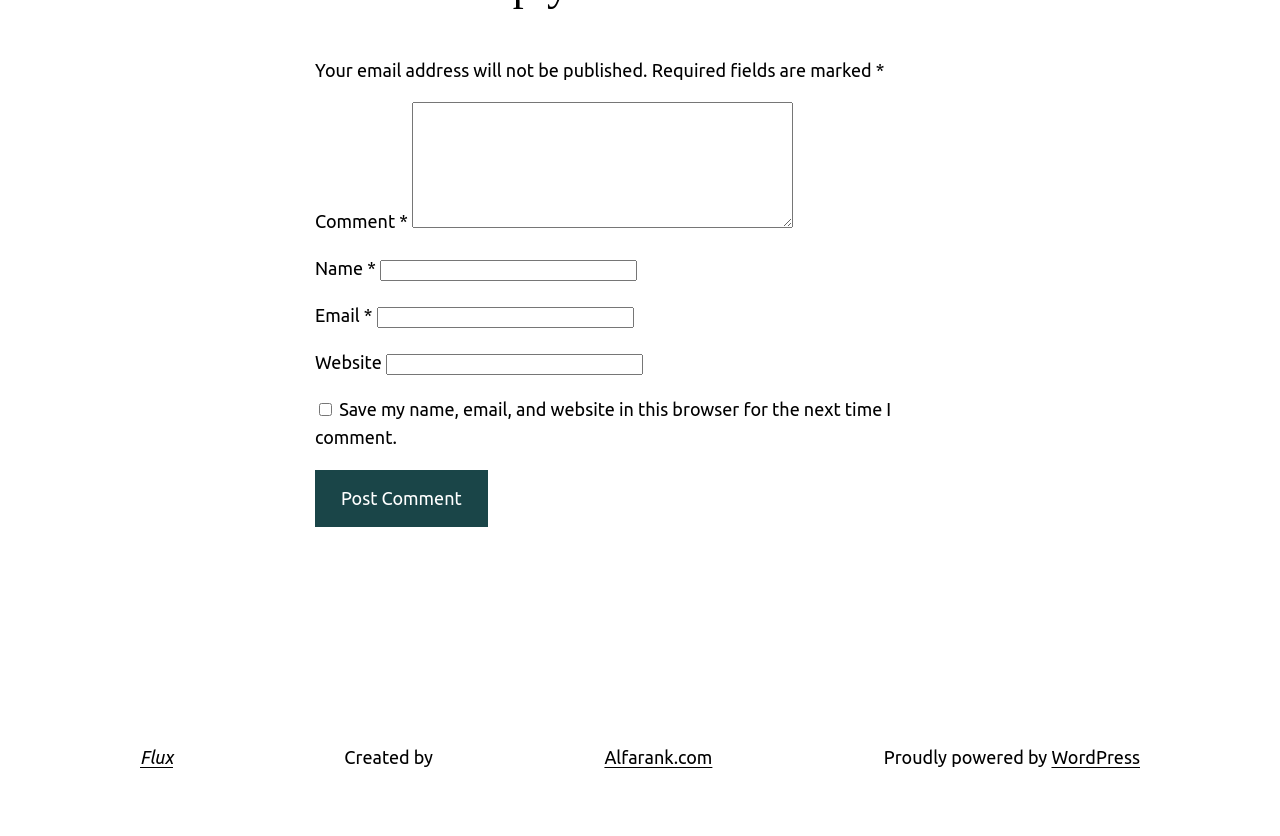Bounding box coordinates must be specified in the format (top-left x, top-left y, bottom-right x, bottom-right y). All values should be floating point numbers between 0 and 1. What are the bounding box coordinates of the UI element described as: name="submit" value="Post Comment"

[0.246, 0.562, 0.381, 0.63]